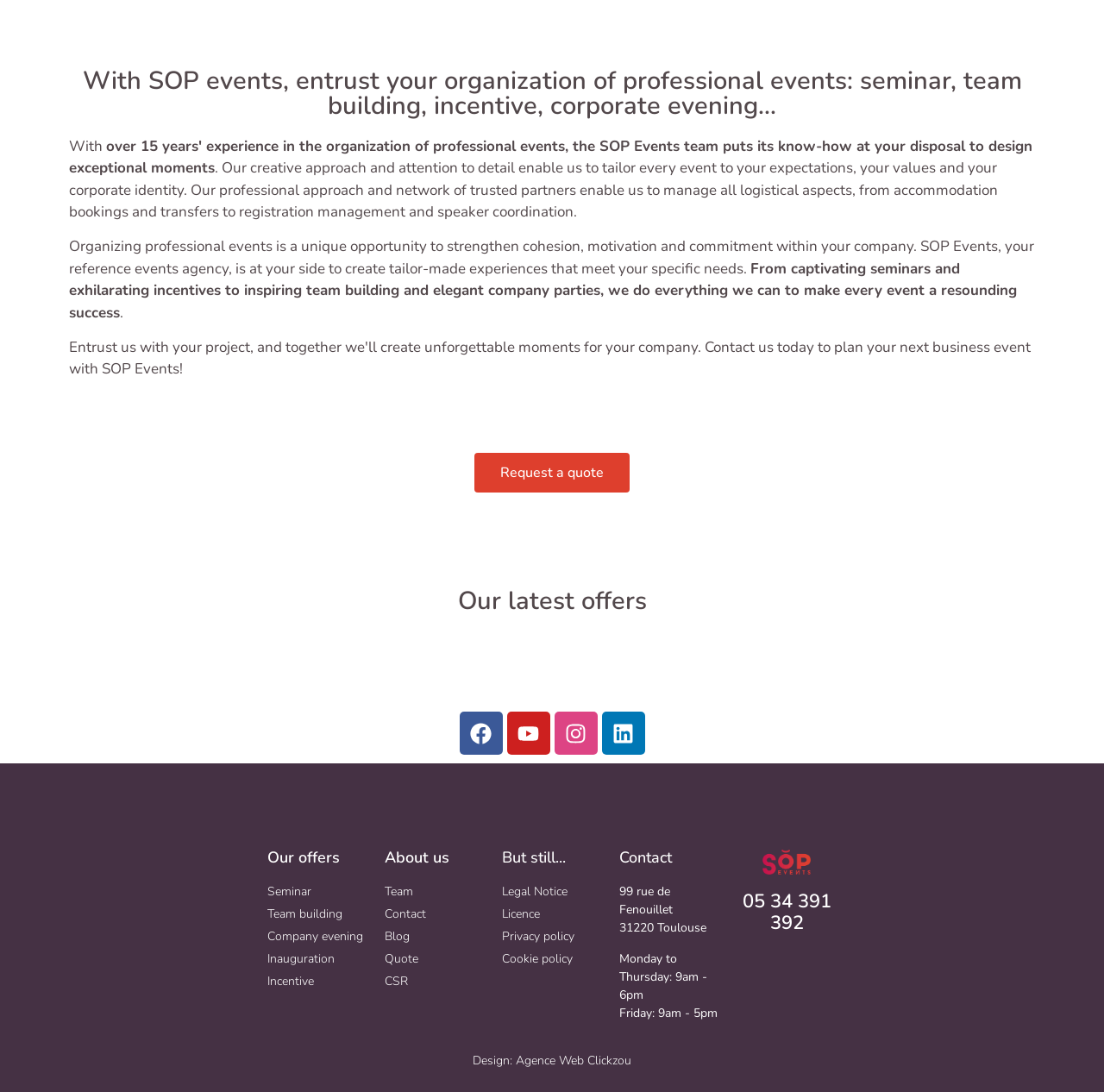Please answer the following question using a single word or phrase: 
What is the main service offered by SOP Events?

Organizing professional events